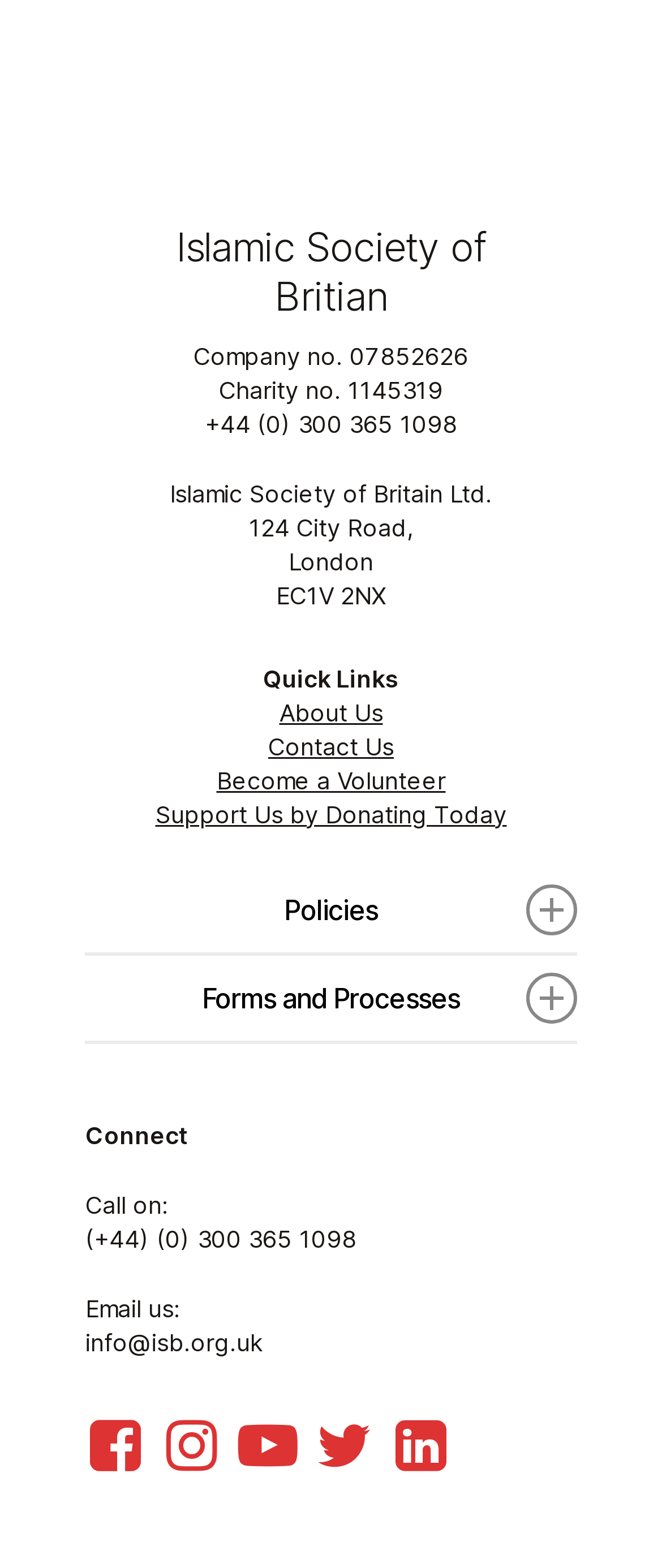Please find the bounding box coordinates of the element's region to be clicked to carry out this instruction: "View Complaints Policy".

[0.35, 0.608, 0.65, 0.626]